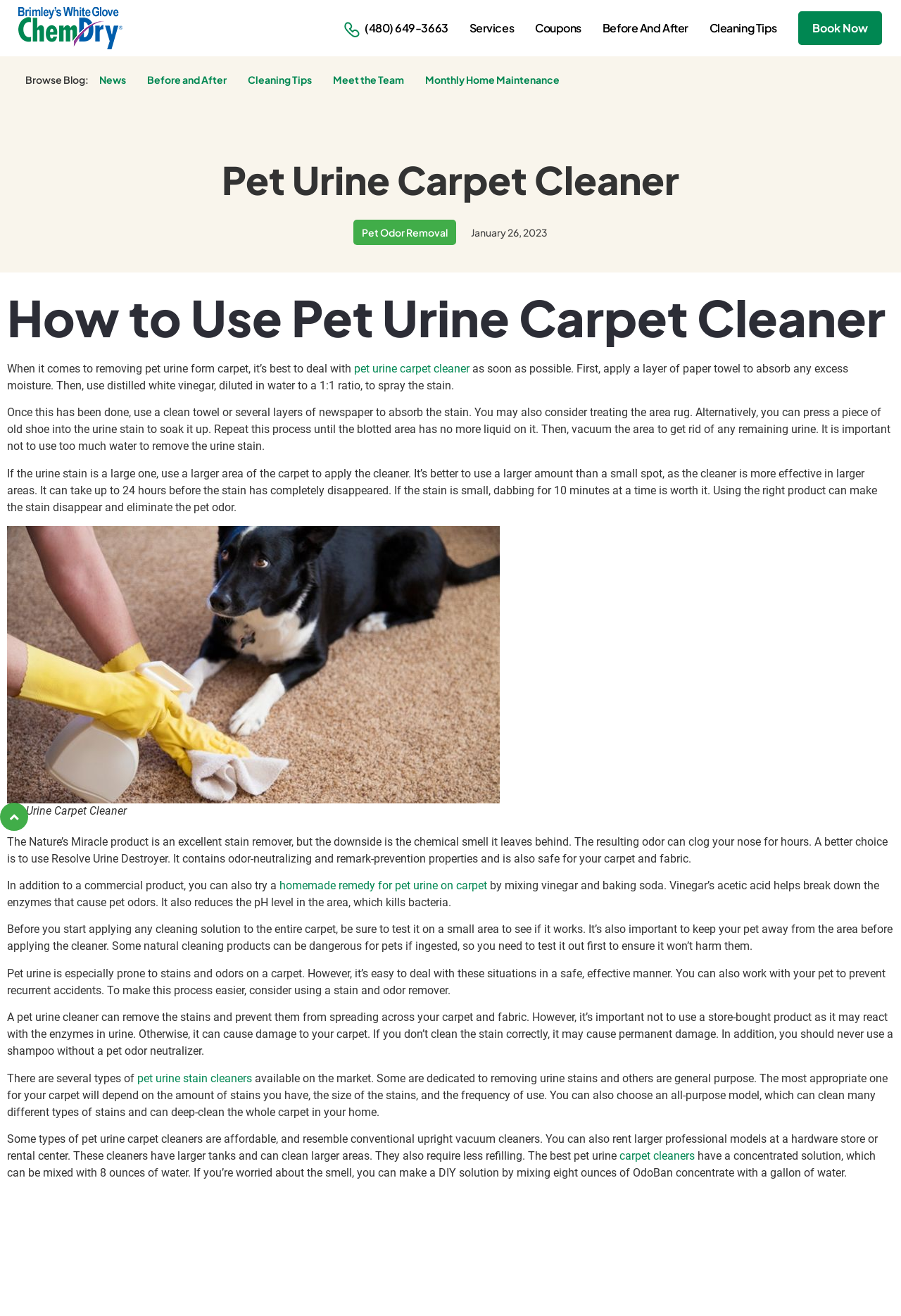Please find the bounding box coordinates of the element that must be clicked to perform the given instruction: "Learn about 'Pet Odor Removal'". The coordinates should be four float numbers from 0 to 1, i.e., [left, top, right, bottom].

[0.392, 0.167, 0.506, 0.186]